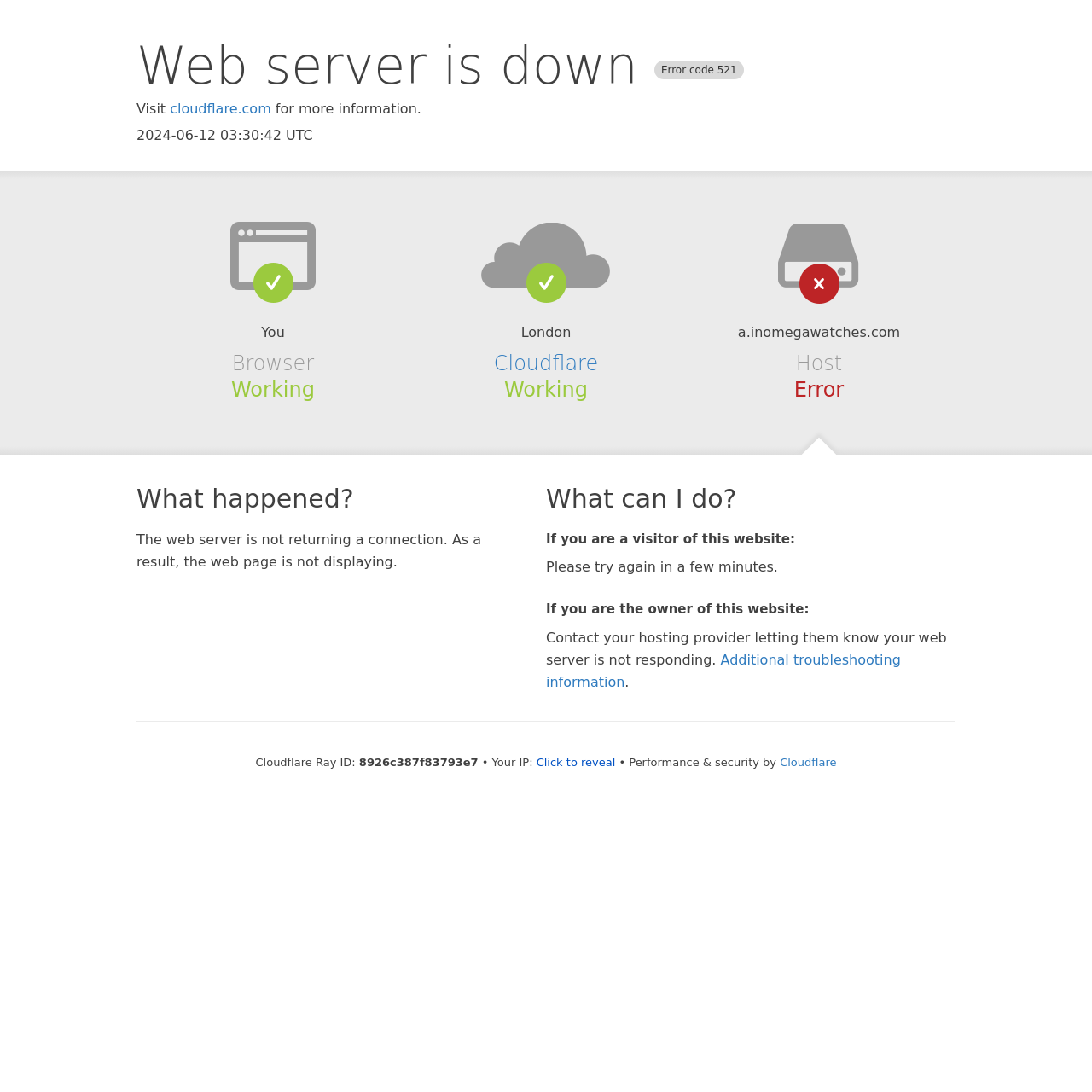What is the current status of the host?
Based on the image, provide a one-word or brief-phrase response.

Error